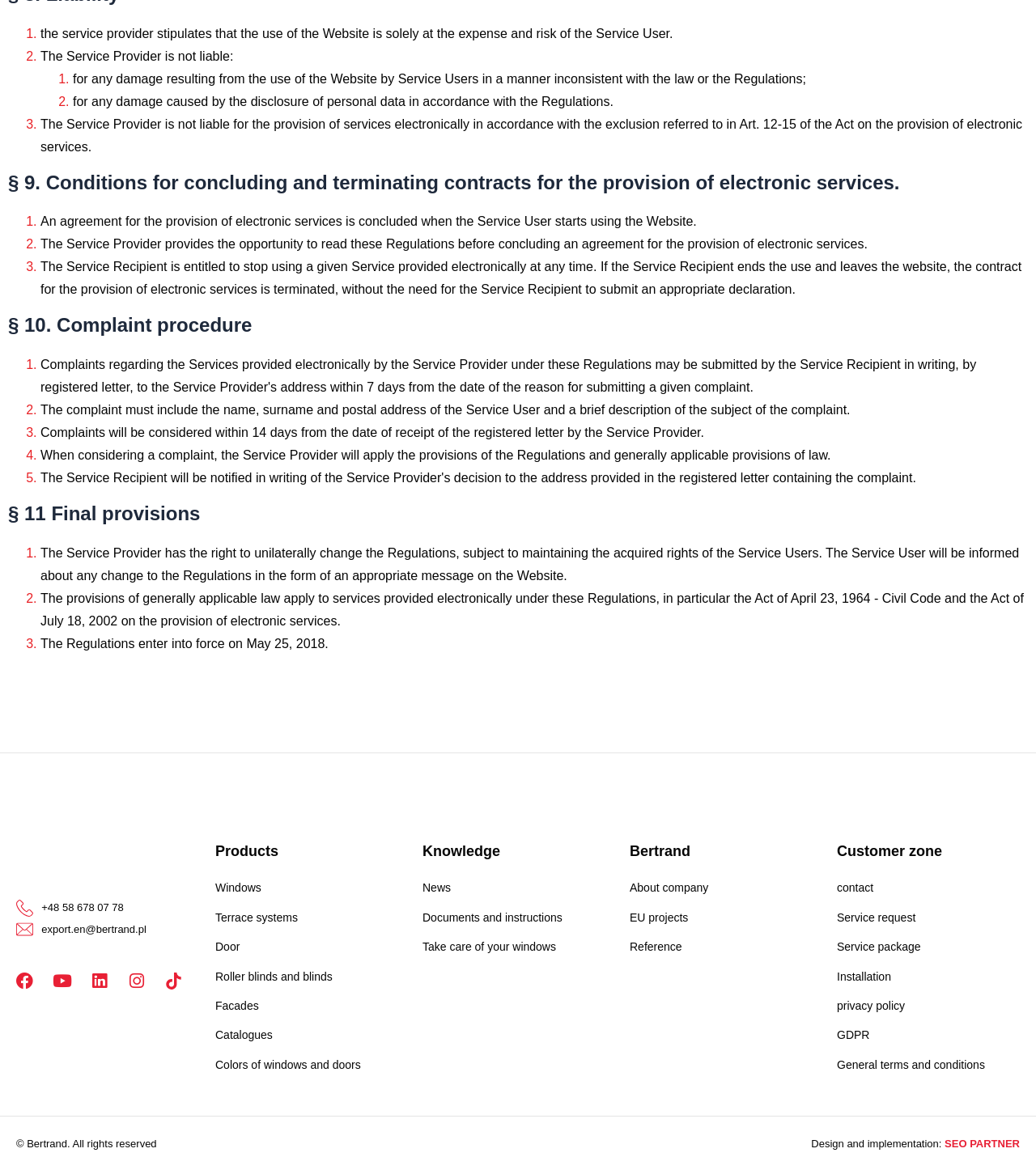Indicate the bounding box coordinates of the element that must be clicked to execute the instruction: "Contact via phone number +48 58 678 07 78". The coordinates should be given as four float numbers between 0 and 1, i.e., [left, top, right, bottom].

[0.016, 0.764, 0.119, 0.783]